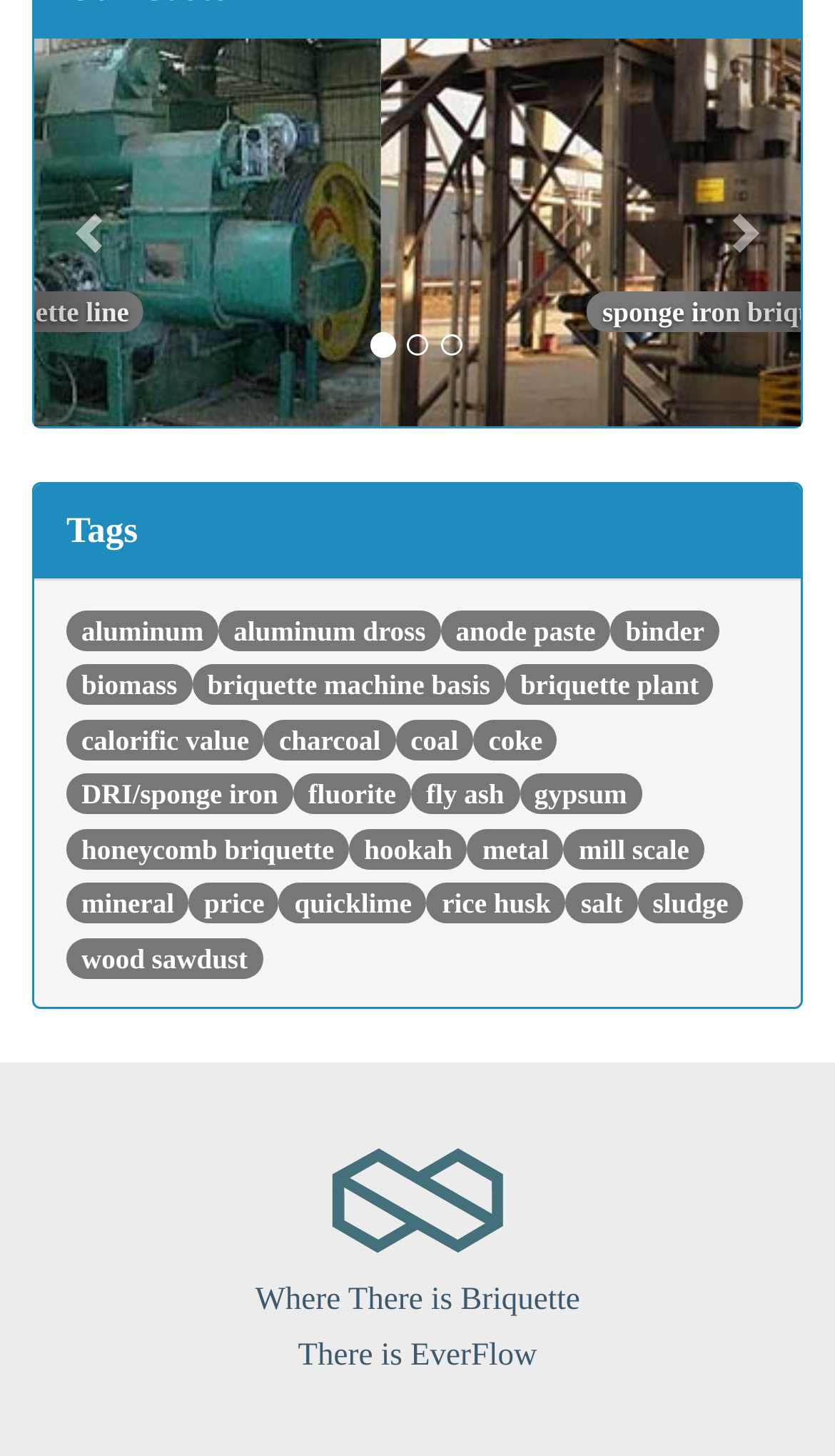Please identify the bounding box coordinates of the element's region that needs to be clicked to fulfill the following instruction: "Click on the link to know more about briquette machine basis". The bounding box coordinates should consist of four float numbers between 0 and 1, i.e., [left, top, right, bottom].

[0.23, 0.456, 0.605, 0.484]